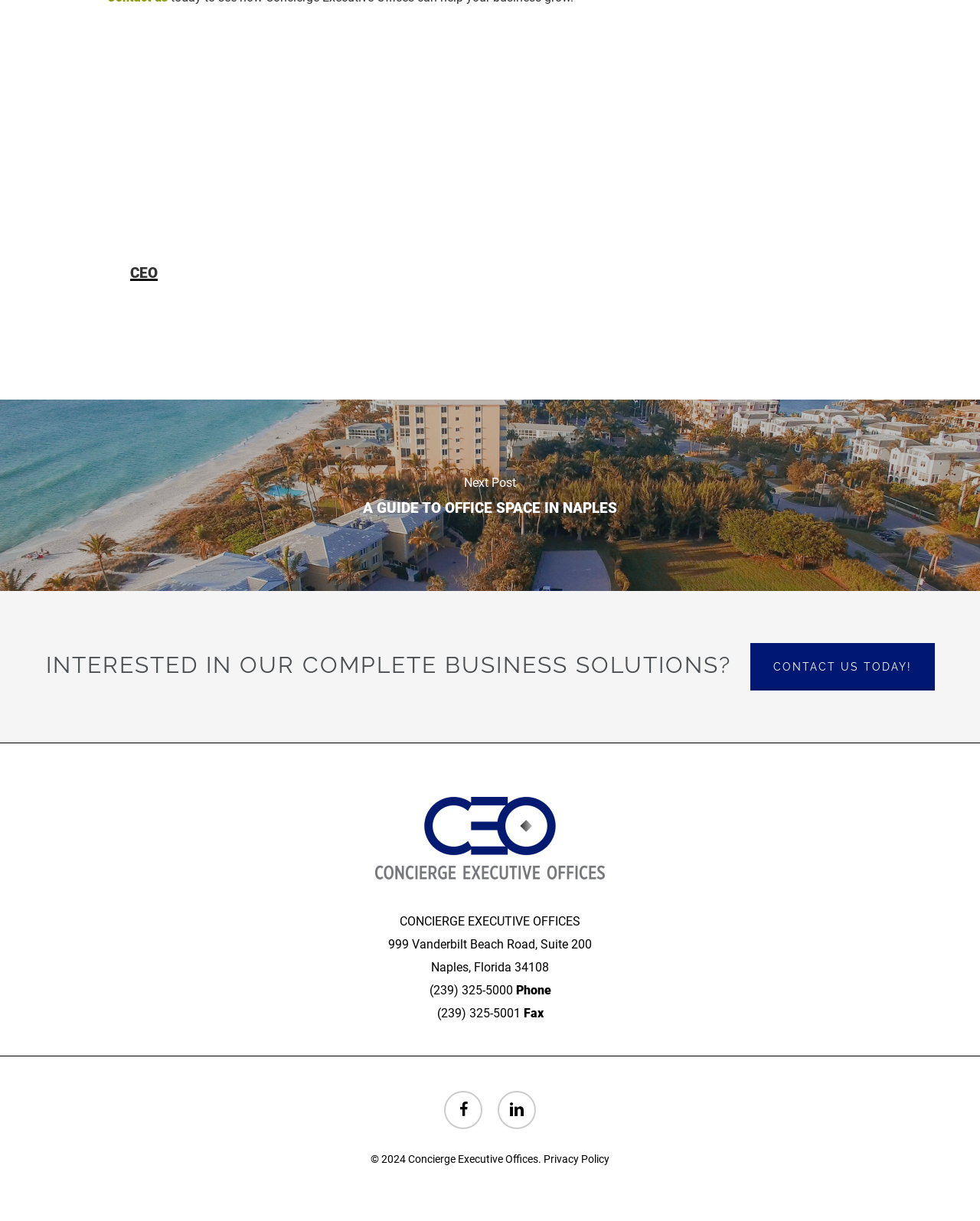Using the information in the image, could you please answer the following question in detail:
What is the copyright year?

I found the copyright year '2024' in the static text element at the very bottom of the page, which is a part of the copyright statement.